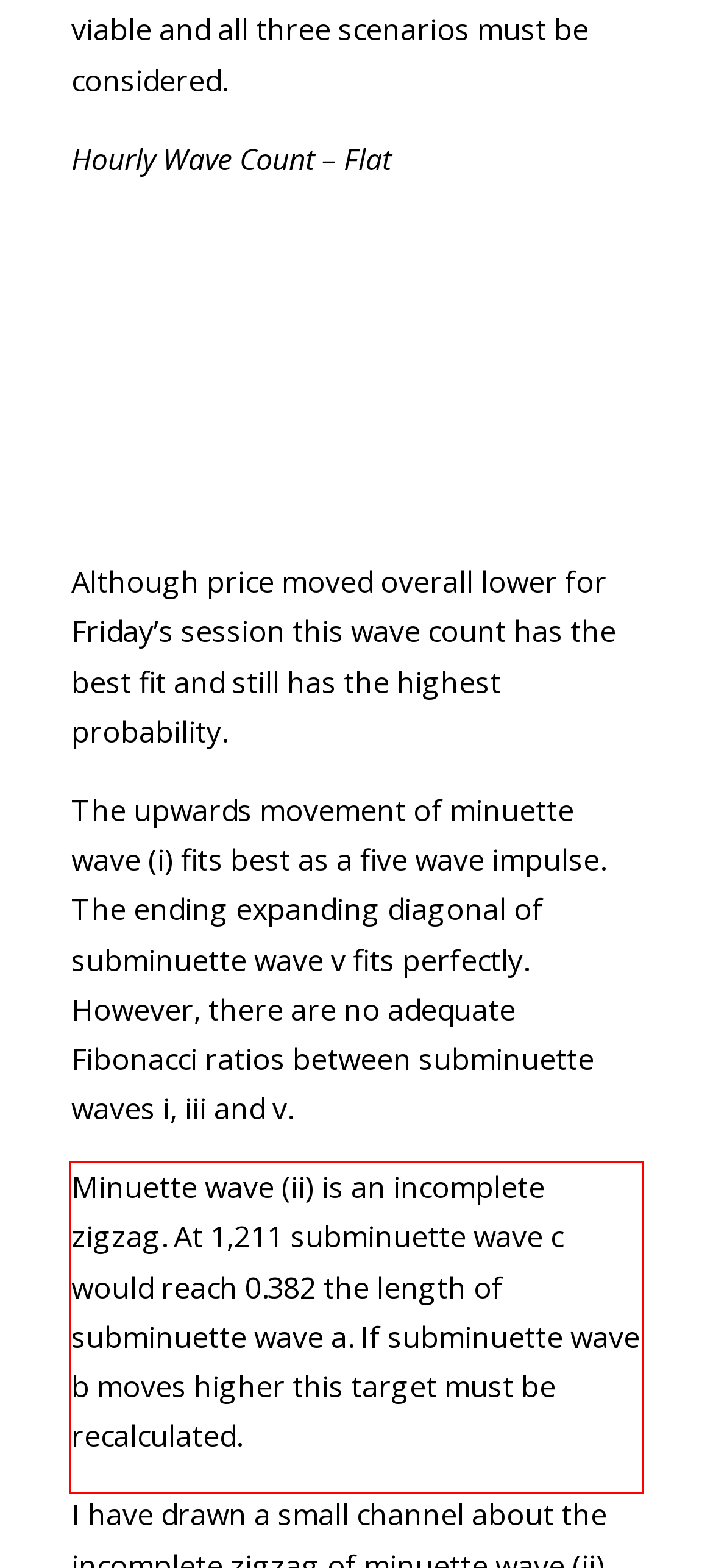Given the screenshot of the webpage, identify the red bounding box, and recognize the text content inside that red bounding box.

Minuette wave (ii) is an incomplete zigzag. At 1,211 subminuette wave c would reach 0.382 the length of subminuette wave a. If subminuette wave b moves higher this target must be recalculated.